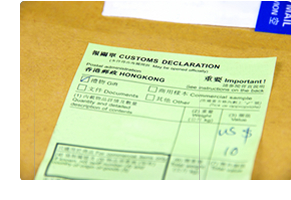What is the purpose of the checkboxes?
Please respond to the question with as much detail as possible.

The checkboxes on the form are for different categories of goods, ensuring that proper documentation is completed for customs clearance, which is a crucial part of the import process.